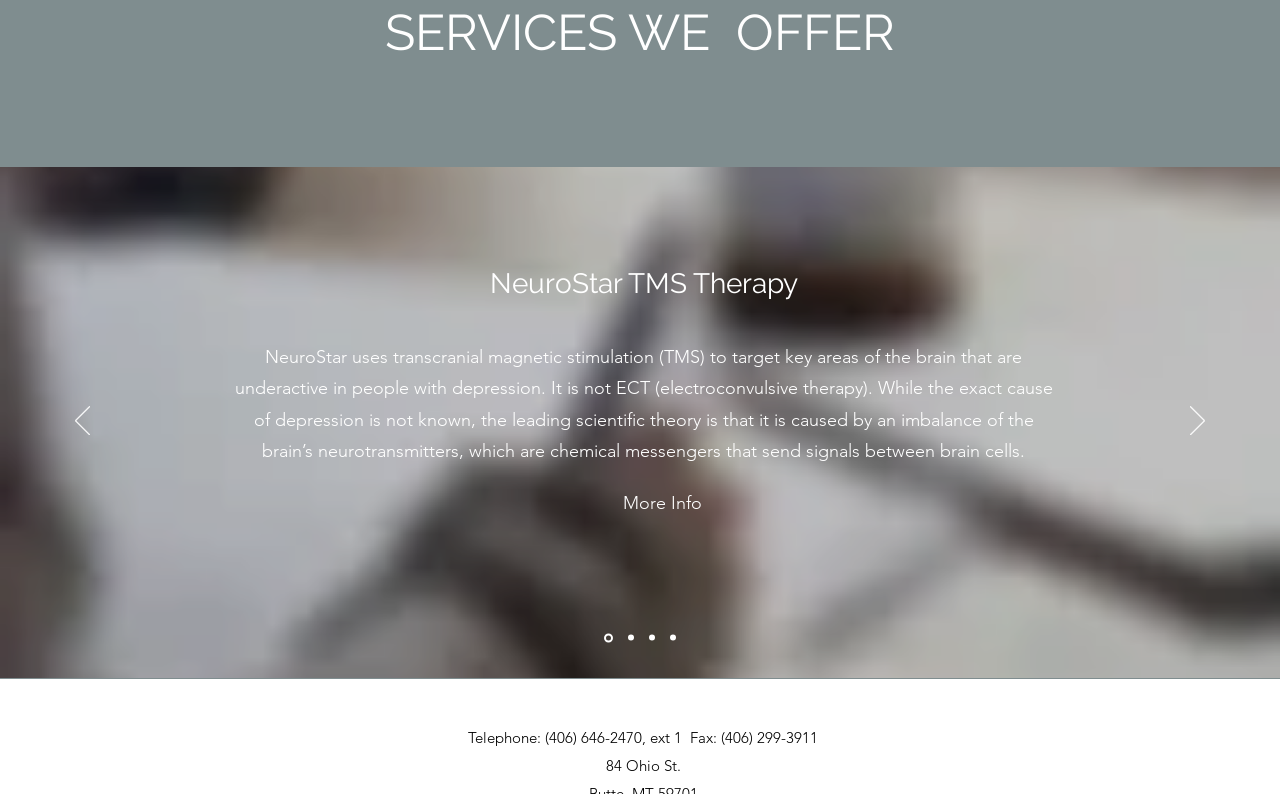Based on the image, give a detailed response to the question: What is the purpose of the 'More Info' link?

Based on the context of the webpage, the 'More Info' link is likely to provide more information about NeuroStar TMS Therapy, as it is located near the description of the therapy.